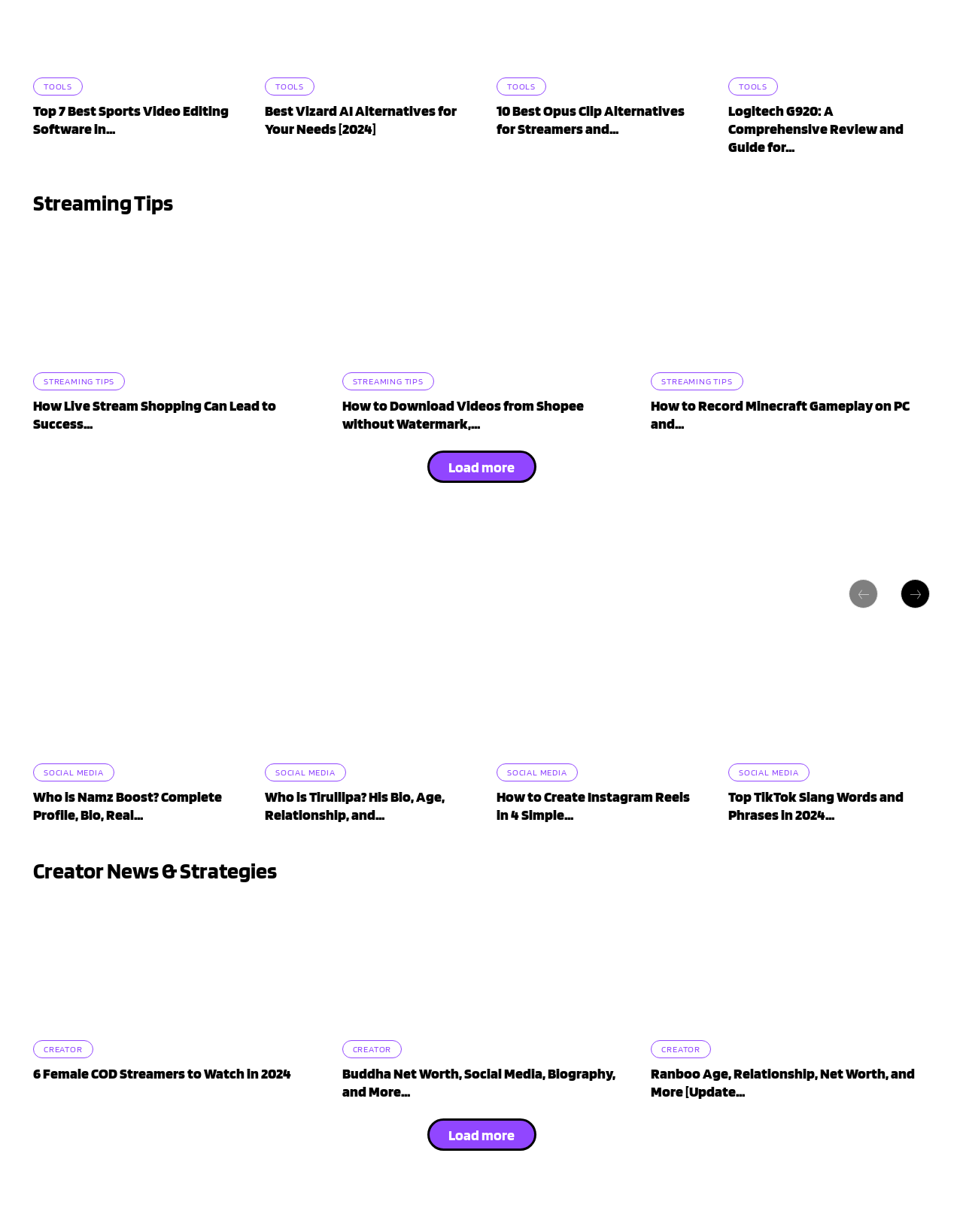Identify the coordinates of the bounding box for the element described below: "Streaming Tips". Return the coordinates as four float numbers between 0 and 1: [left, top, right, bottom].

[0.034, 0.302, 0.13, 0.317]